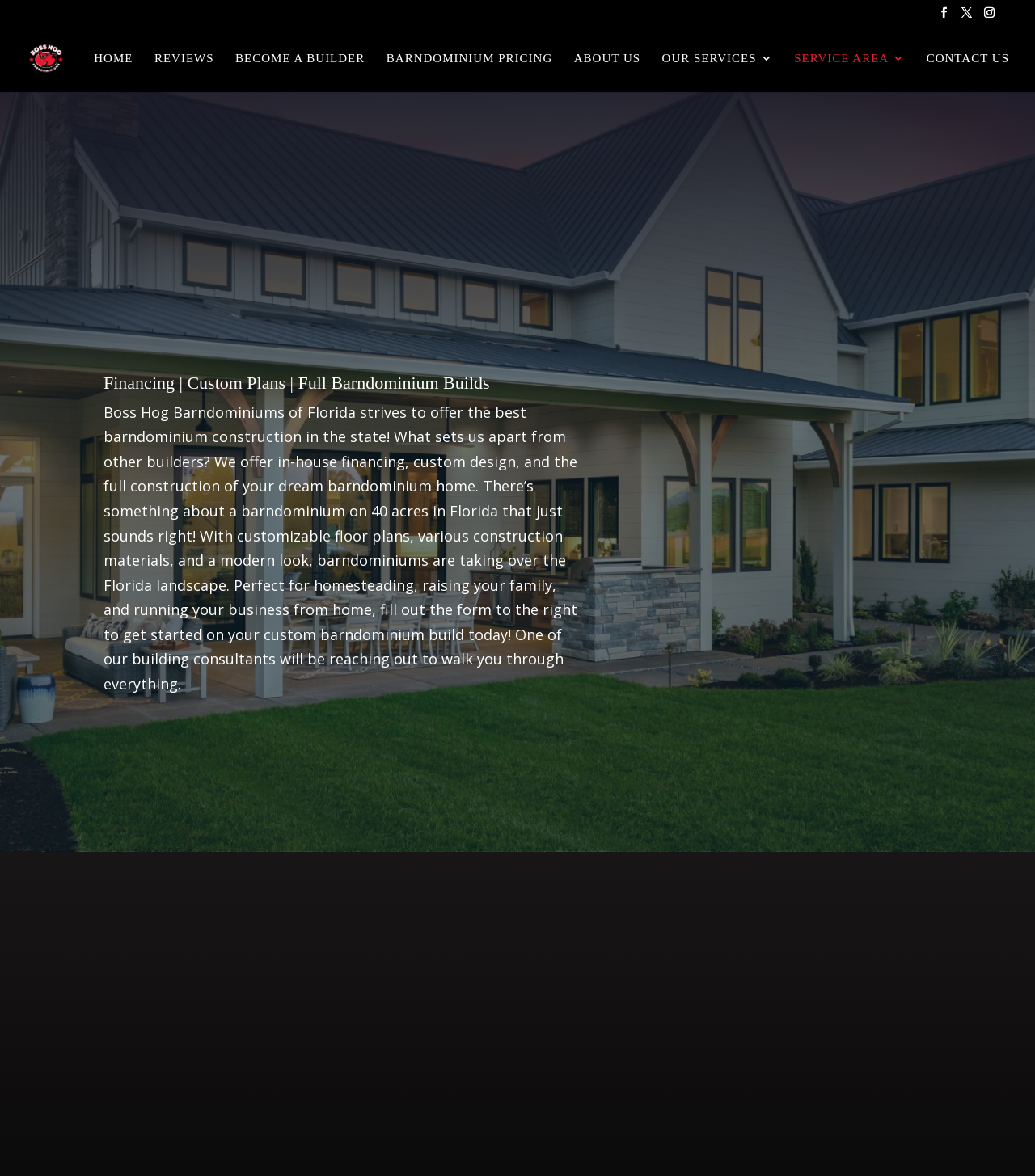Find the bounding box coordinates of the element to click in order to complete the given instruction: "Click the 'READY TO GET STARTED?' link."

[0.1, 0.612, 0.303, 0.643]